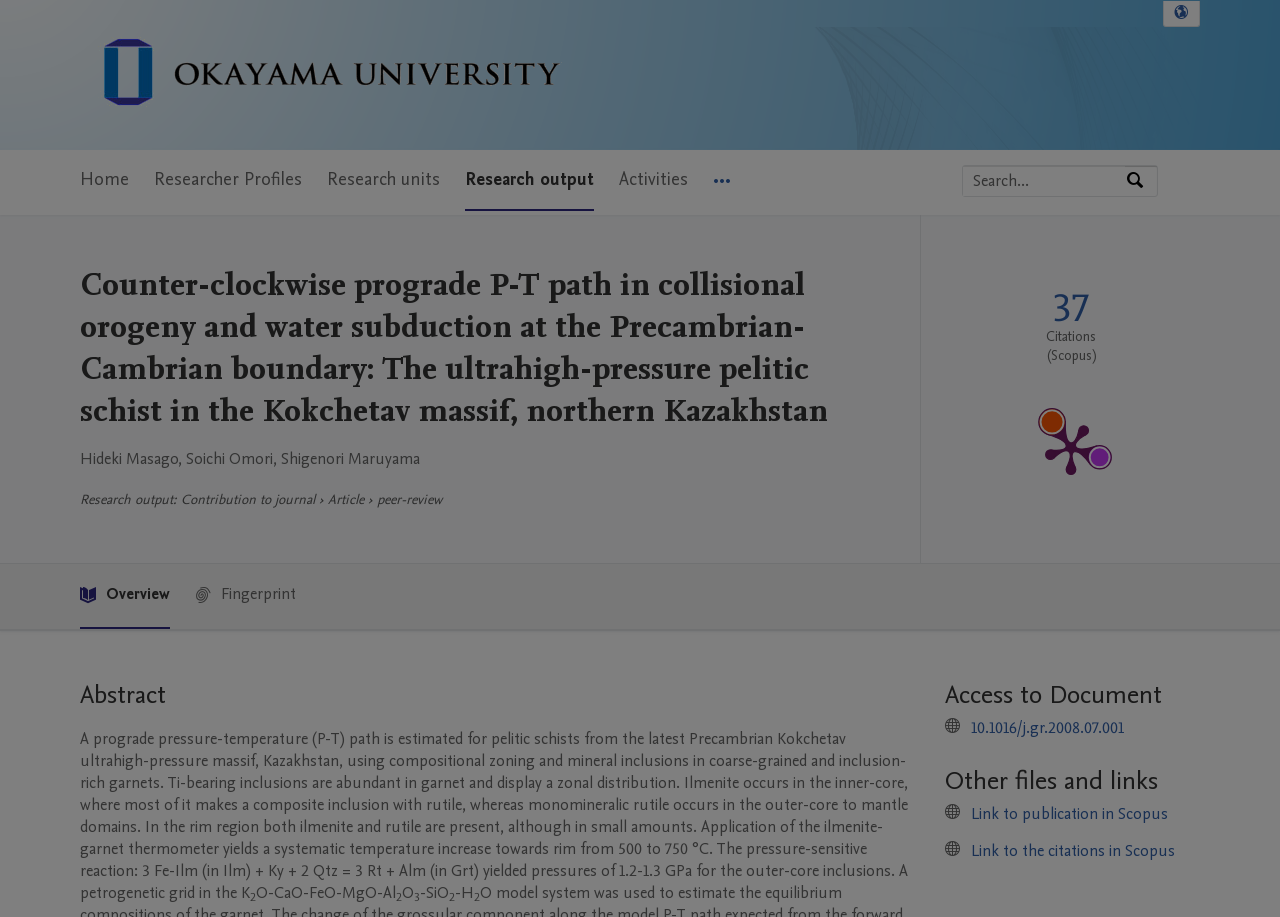Find the bounding box coordinates of the element I should click to carry out the following instruction: "Search by expertise, name or affiliation".

[0.752, 0.181, 0.879, 0.214]